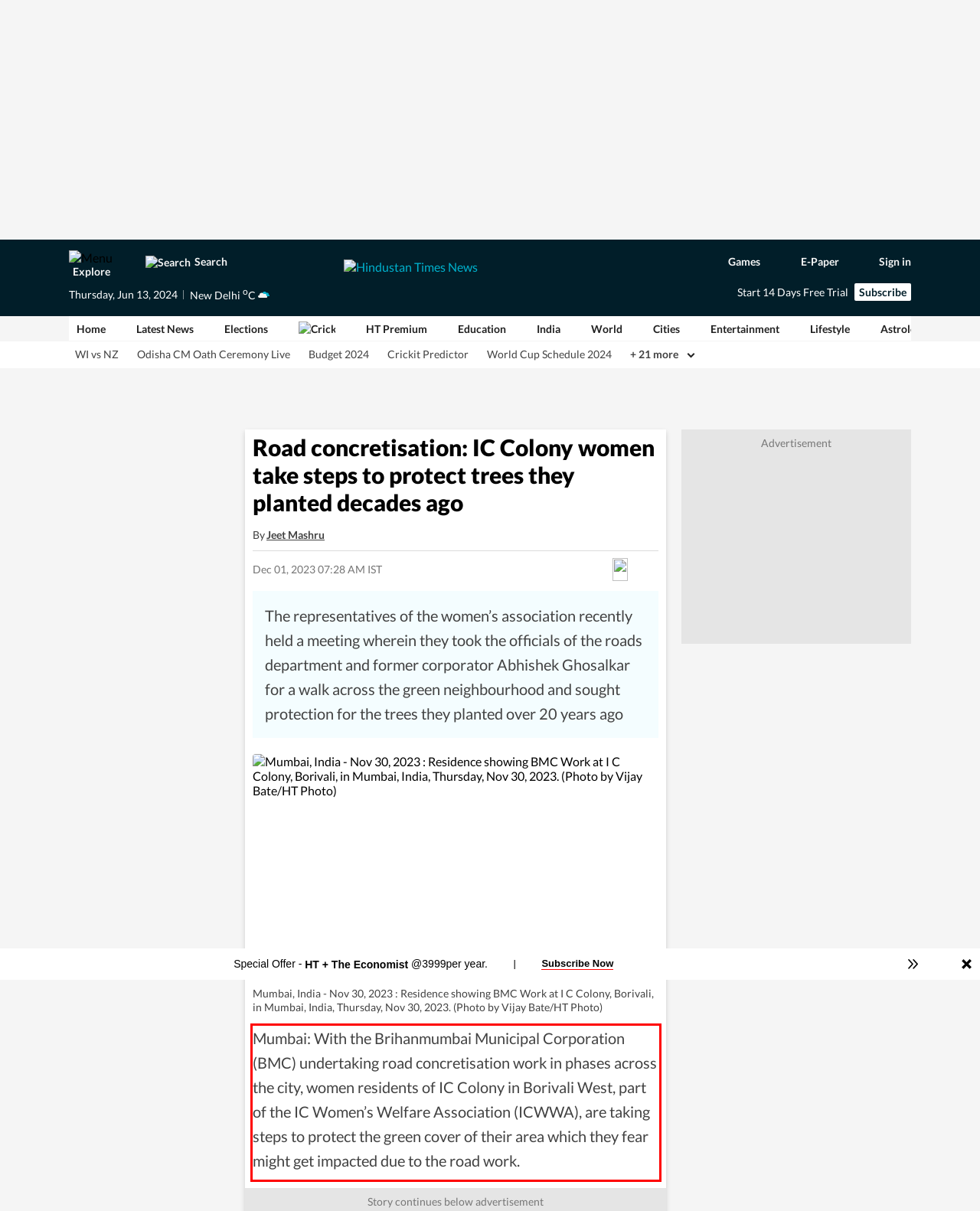The screenshot provided shows a webpage with a red bounding box. Apply OCR to the text within this red bounding box and provide the extracted content.

Mumbai: With the Brihanmumbai Municipal Corporation (BMC) undertaking road concretisation work in phases across the city, women residents of IC Colony in Borivali West, part of the IC Women’s Welfare Association (ICWWA), are taking steps to protect the green cover of their area which they fear might get impacted due to the road work.